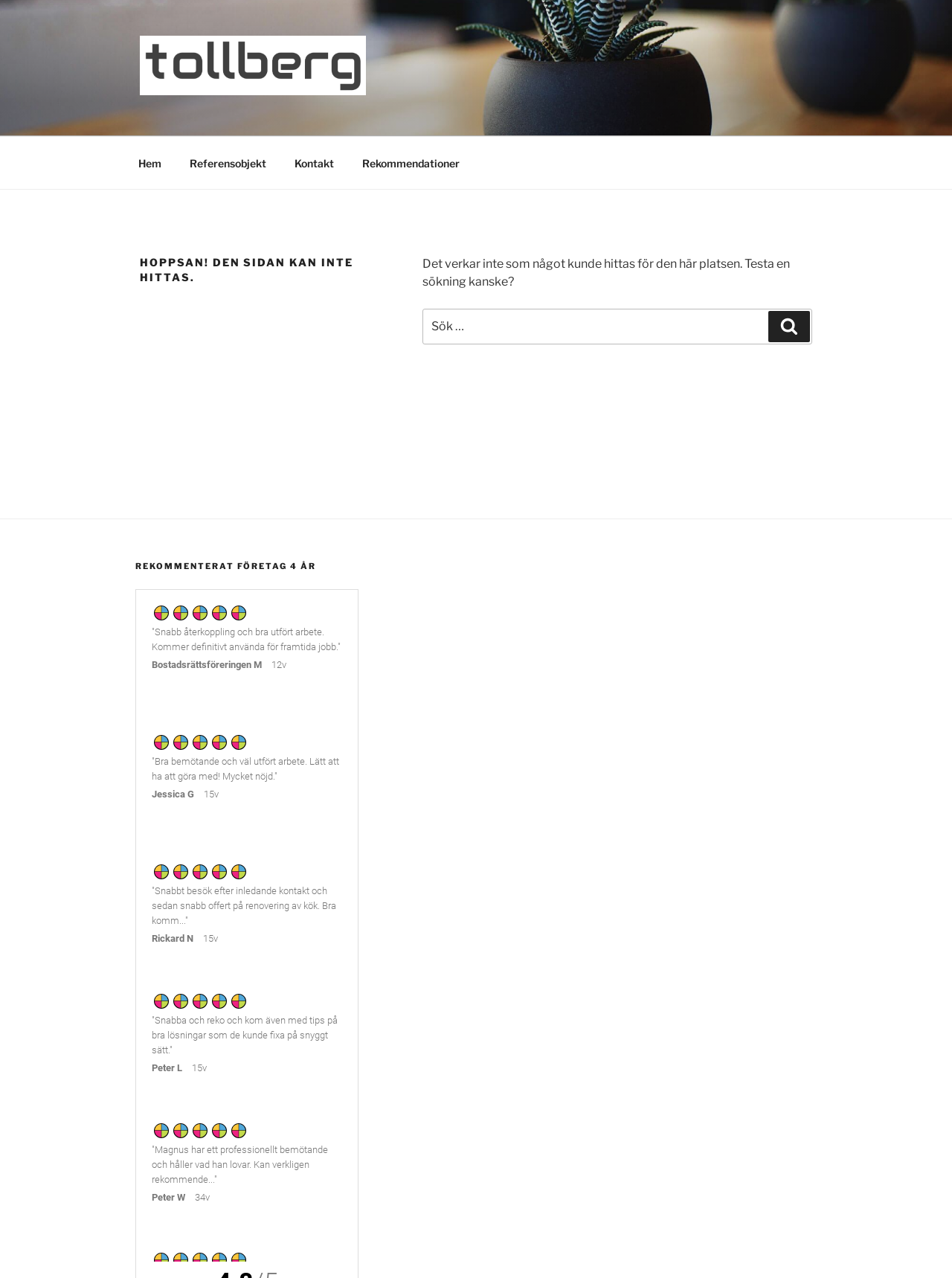What is the purpose of the search box?
Kindly give a detailed and elaborate answer to the question.

The search box is located below the error message, and it has a placeholder text 'Sök efter:' which means 'Search for:' in English. This suggests that the search box is intended to be used to search for something, possibly related to the company or its services.